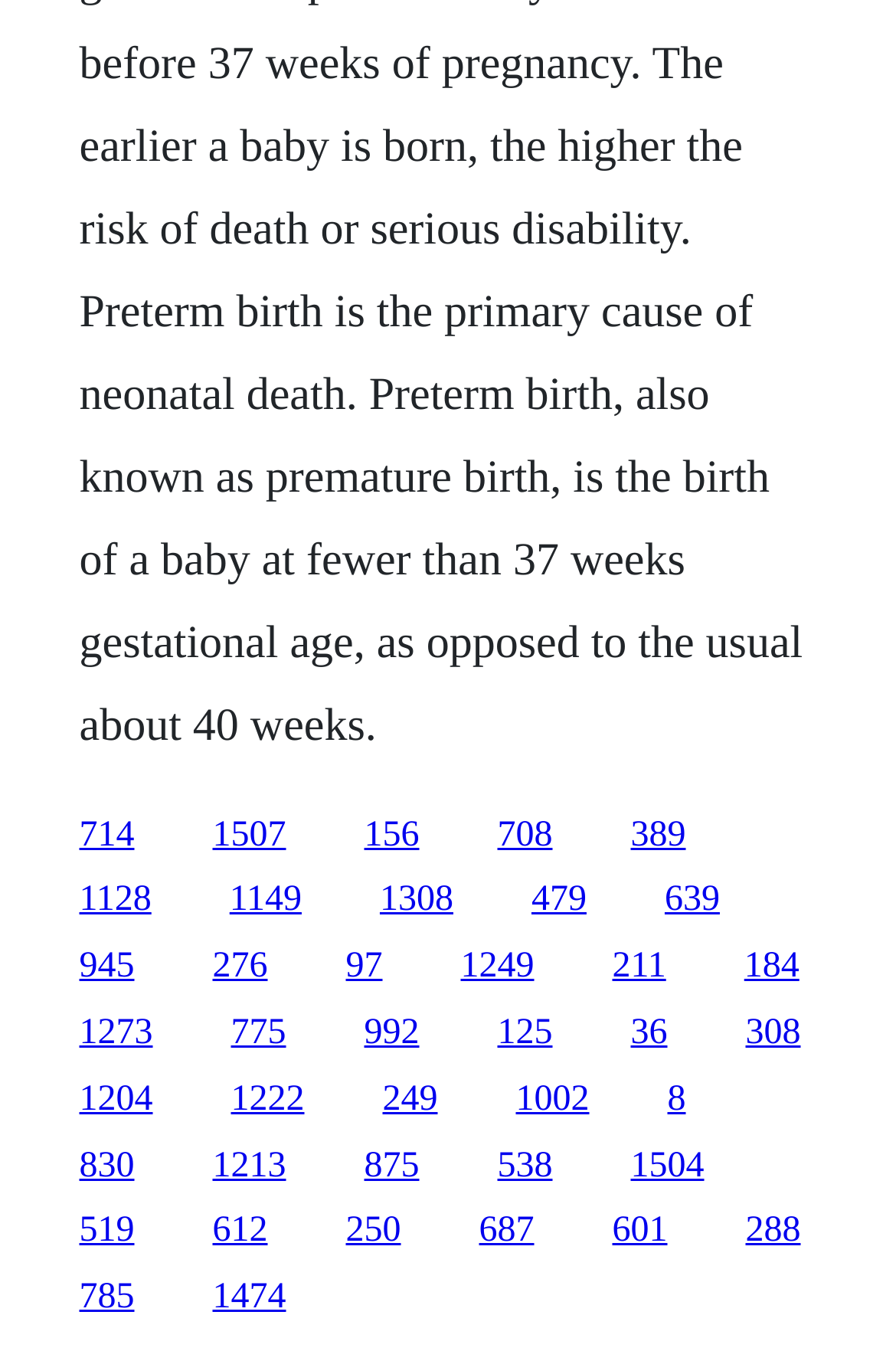Pinpoint the bounding box coordinates of the clickable element needed to complete the instruction: "access the fifteenth link". The coordinates should be provided as four float numbers between 0 and 1: [left, top, right, bottom].

[0.514, 0.701, 0.596, 0.73]